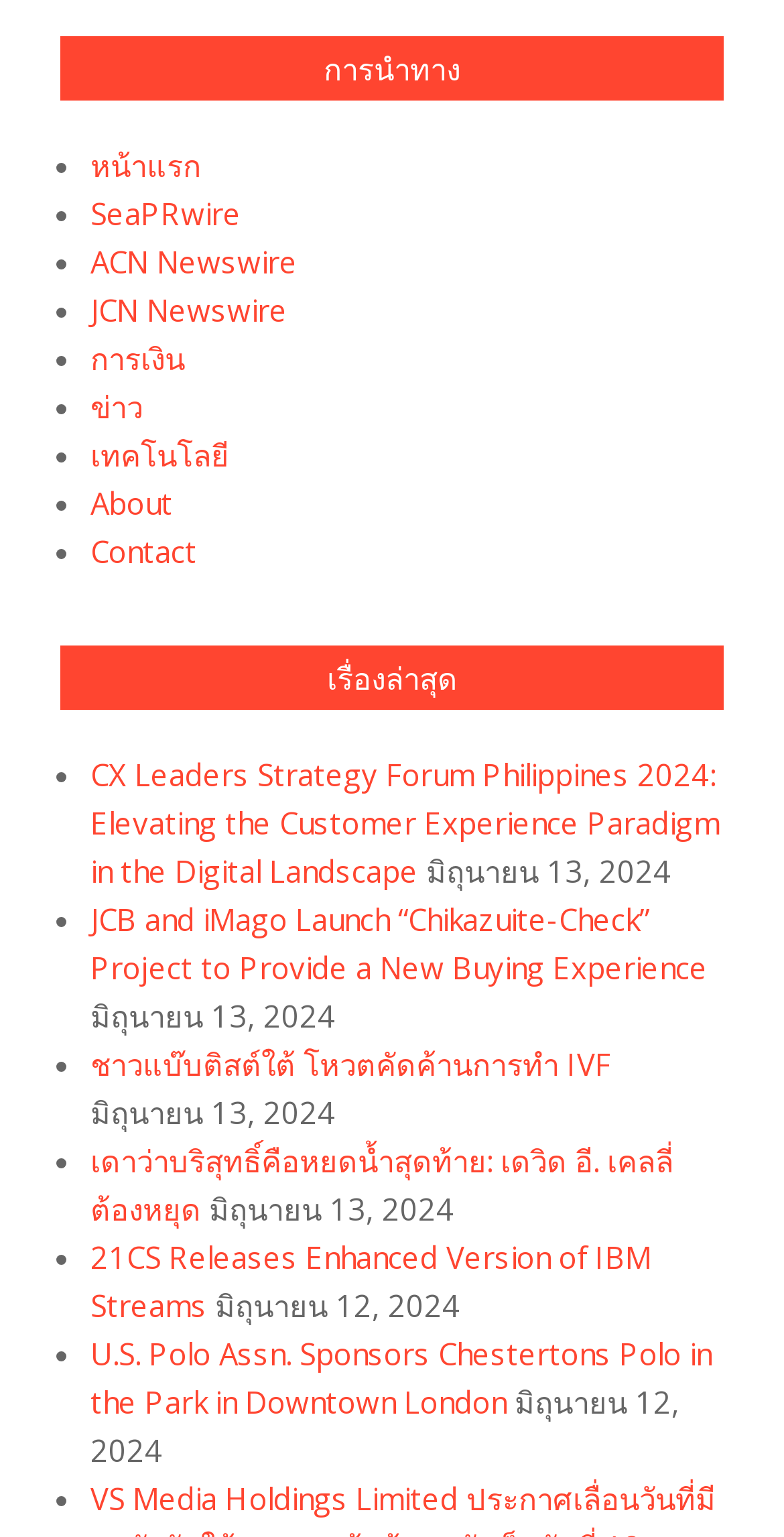What is the title of the second section on this page?
From the screenshot, provide a brief answer in one word or phrase.

เรื่องล่าสุด